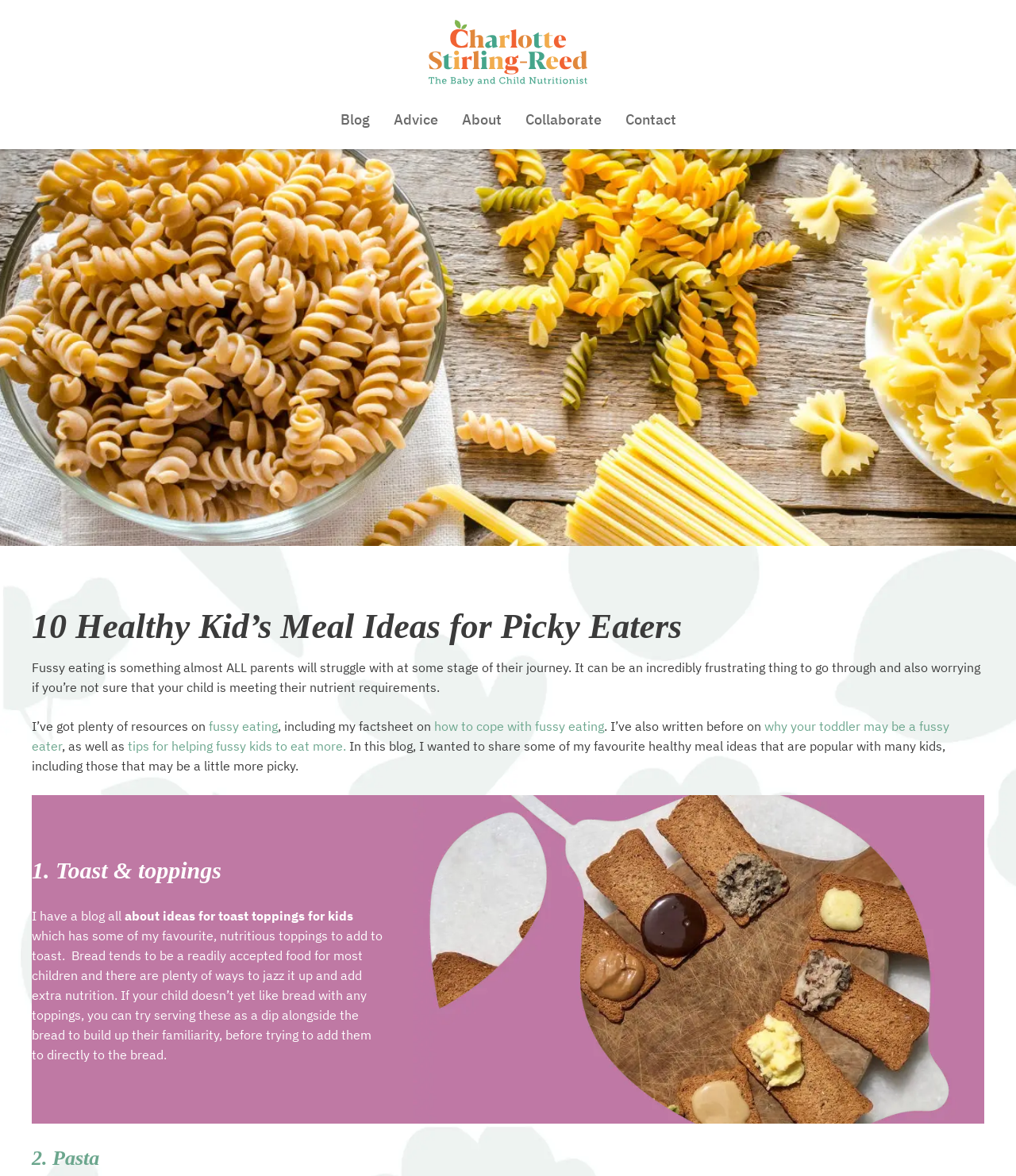Articulate a complete and detailed caption of the webpage elements.

This webpage is about healthy meal ideas for picky eaters, specifically written by The Baby & Child Nutritionist, Charlotte Stirling Reed. At the top, there is a logo of "SR Nutrition" accompanied by a link to the website. Below the logo, there are five navigation links: "Blog", "Advice", "About", "Collaborate", and "Contact".

The main content of the webpage starts with a heading that repeats the title "10 Healthy Kid’s Meal Ideas for Picky Eaters". This is followed by a paragraph of text that discusses the common issue of fussy eating in children and the importance of ensuring they meet their nutrient requirements. The author mentions that they have written about this topic before and provides links to relevant resources.

The webpage then presents the first meal idea, "Toast & toppings", with a heading and a brief description. The author shares their favorite healthy toppings for toast and suggests ways to introduce them to children who may be hesitant. This section also includes a link to a separate blog post about toast topping ideas for kids.

Below this, there is another heading for the second meal idea, "Pasta", although the details of this idea are not provided in the given accessibility tree.